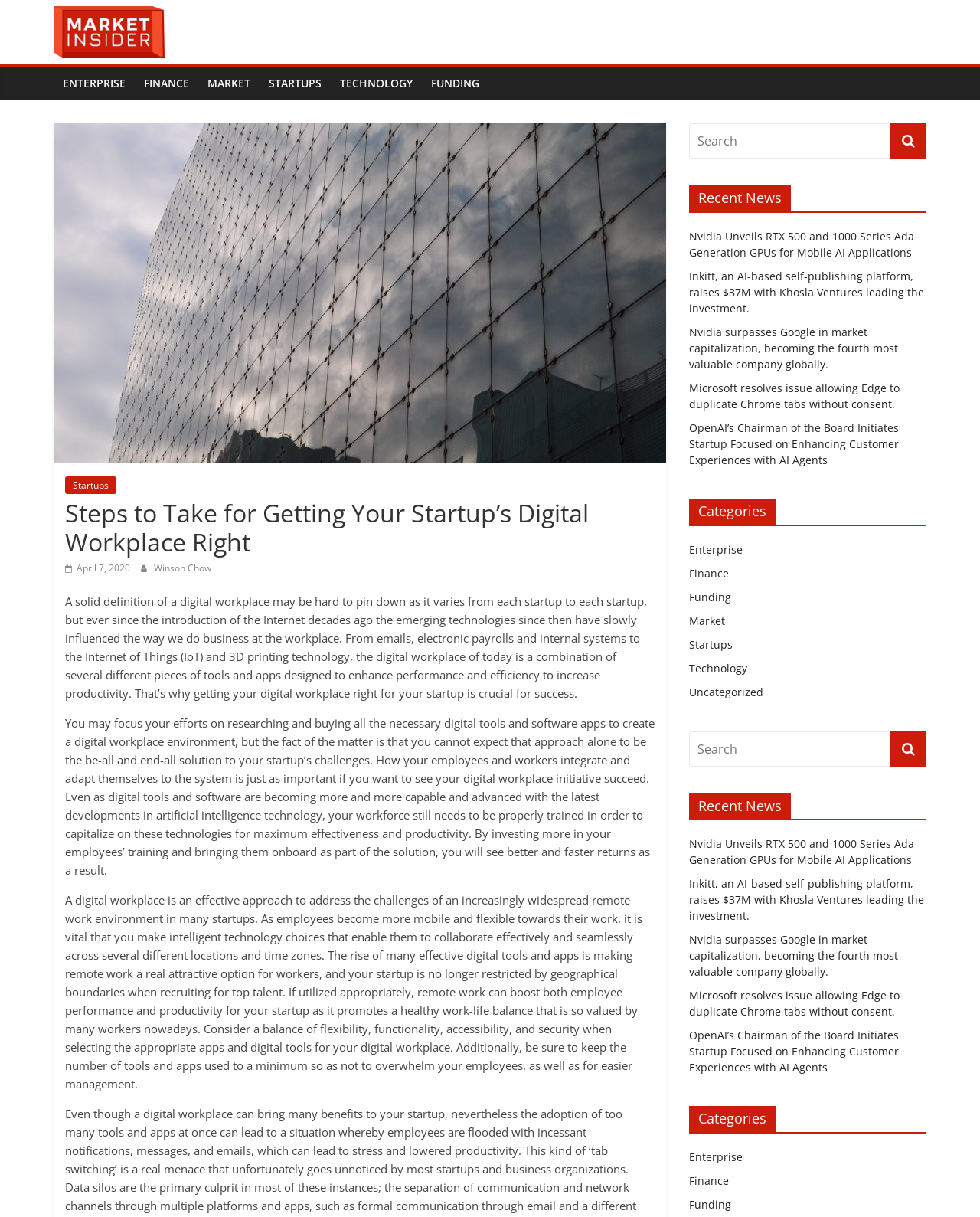What is the date of the article?
Answer the question using a single word or phrase, according to the image.

April 7, 2020